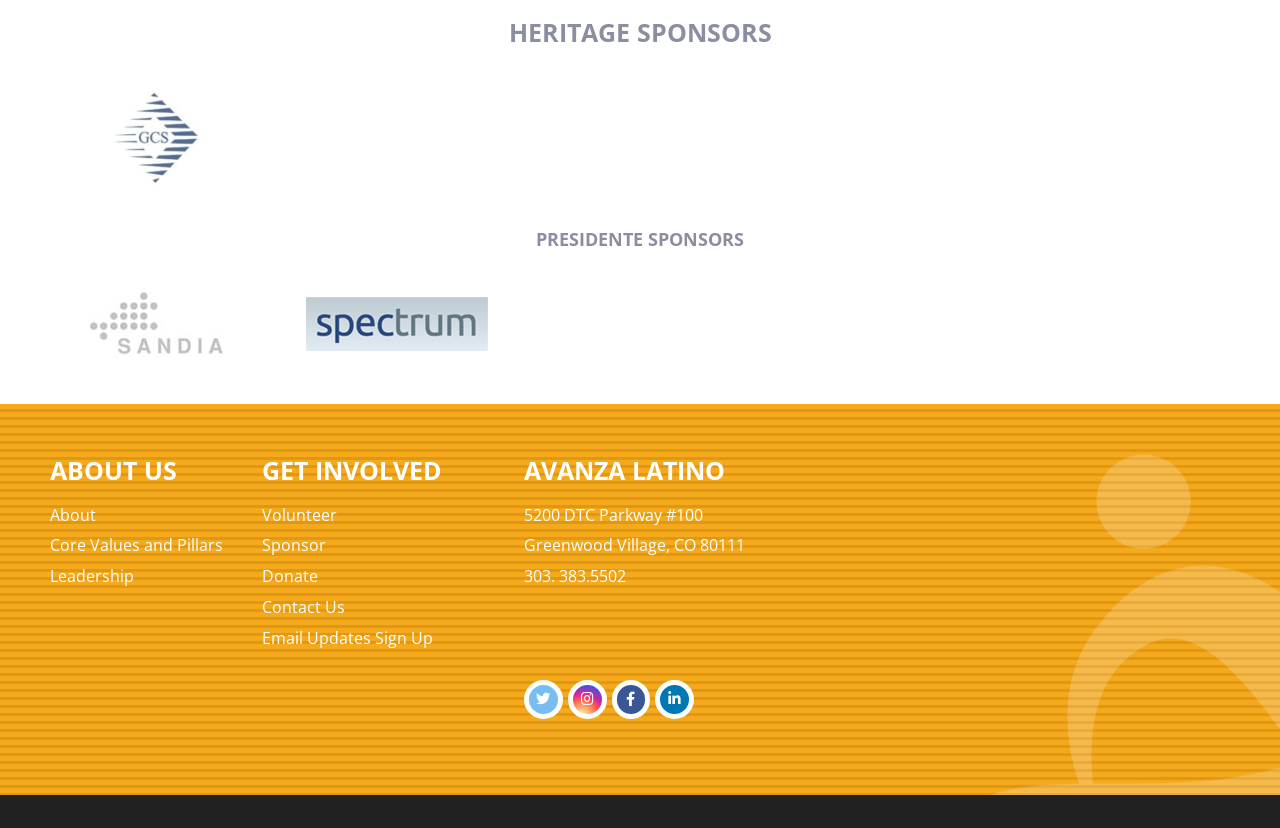Look at the image and write a detailed answer to the question: 
What is the purpose of the 'GET INVOLVED' section?

The 'GET INVOLVED' section contains links to 'Volunteer', 'Sponsor', and 'Donate', which suggests that this section is for people who want to participate or contribute to the organization in some way.